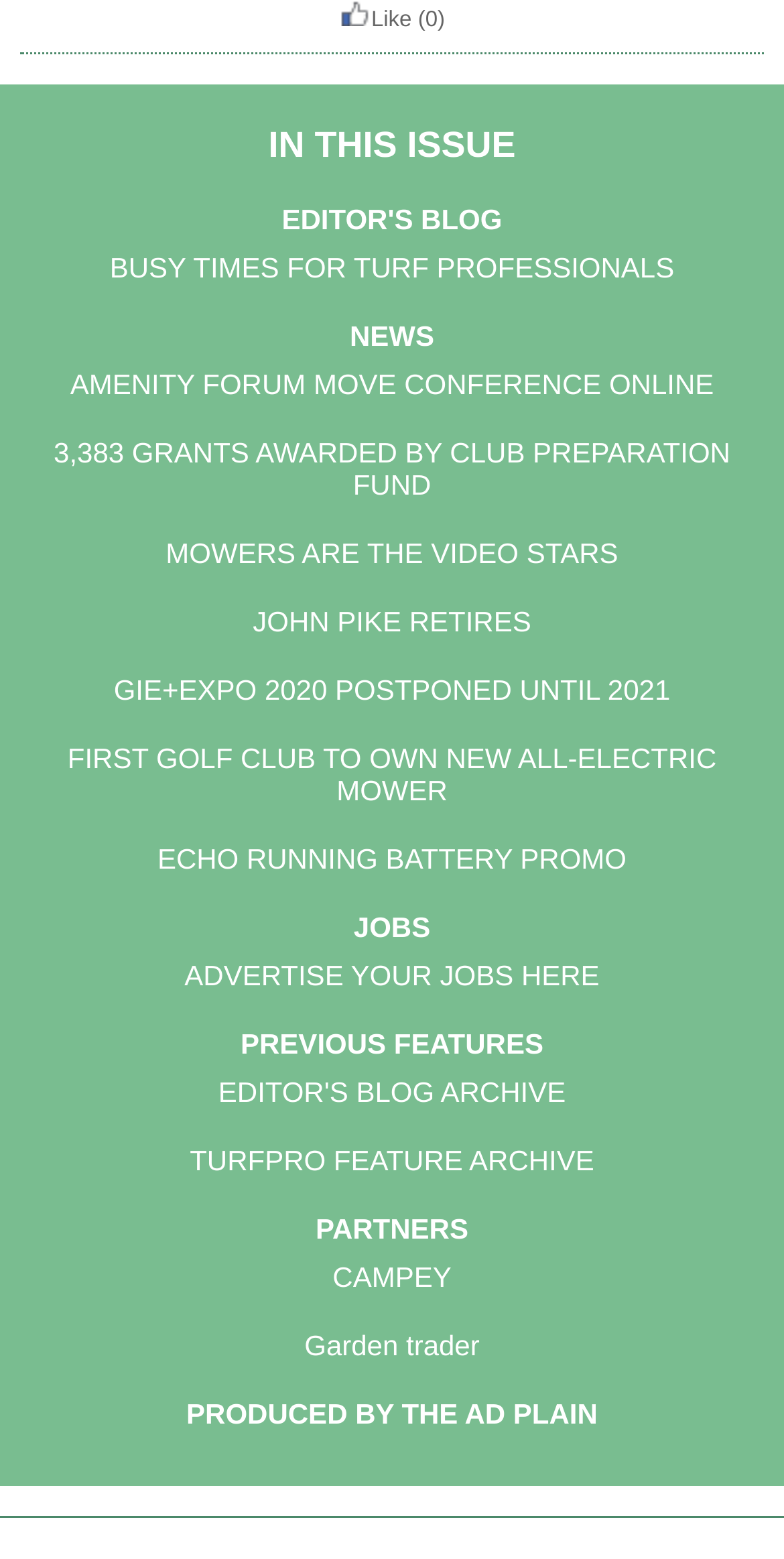Identify the coordinates of the bounding box for the element described below: "CAMPEY". Return the coordinates as four float numbers between 0 and 1: [left, top, right, bottom].

[0.424, 0.809, 0.576, 0.829]